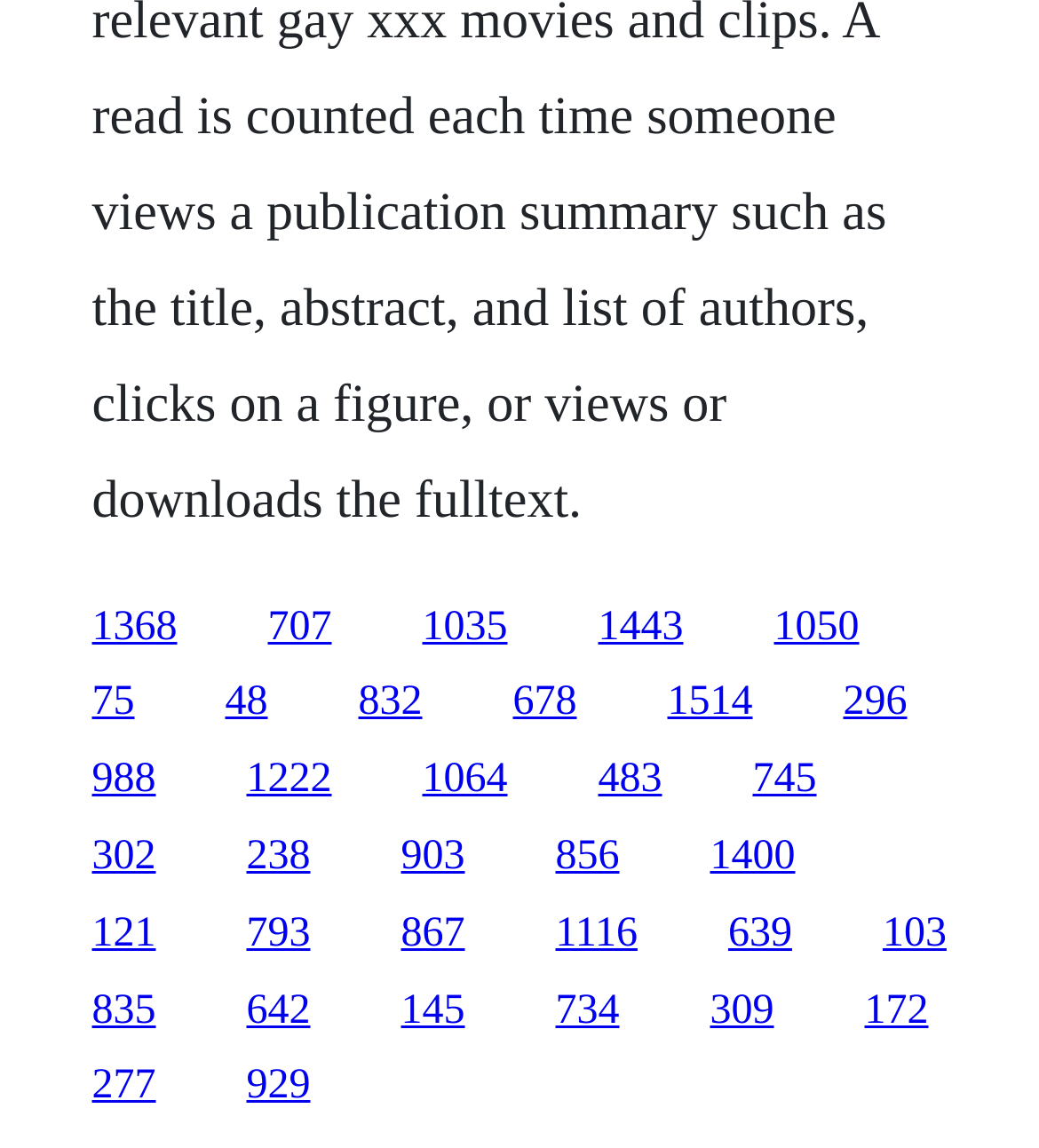Identify the bounding box coordinates for the region of the element that should be clicked to carry out the instruction: "Share via Facebook". The bounding box coordinates should be four float numbers between 0 and 1, i.e., [left, top, right, bottom].

None